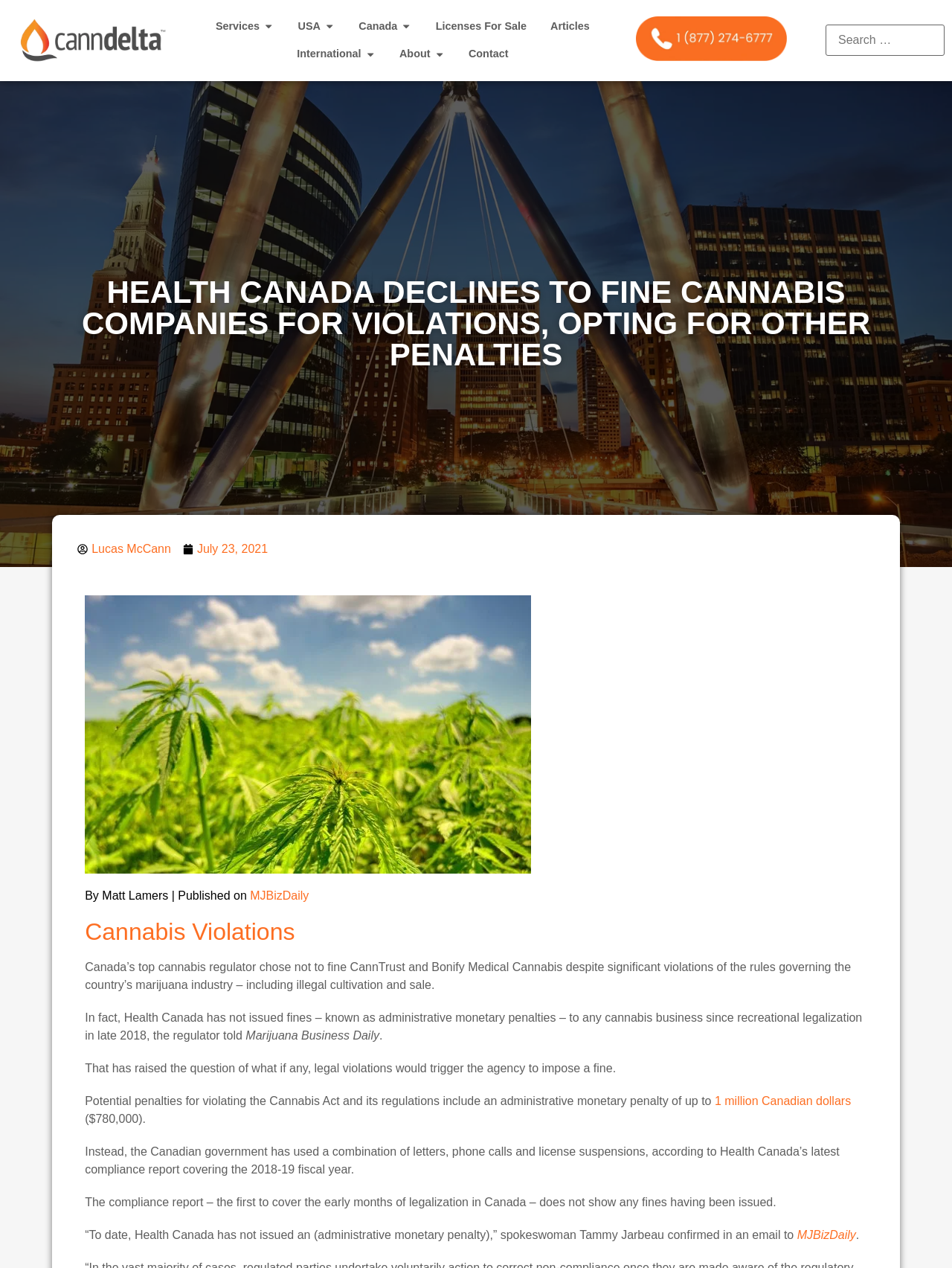What is the name of the regulator mentioned in the article?
Examine the image and provide an in-depth answer to the question.

I found the name 'Health Canada' in the heading 'HEALTH CANADA DECLINES TO FINE CANNABIS COMPANIES FOR VIOLATIONS, OPTING FOR OTHER PENALTIES' and throughout the article, which indicates that Health Canada is the regulator mentioned in the article.